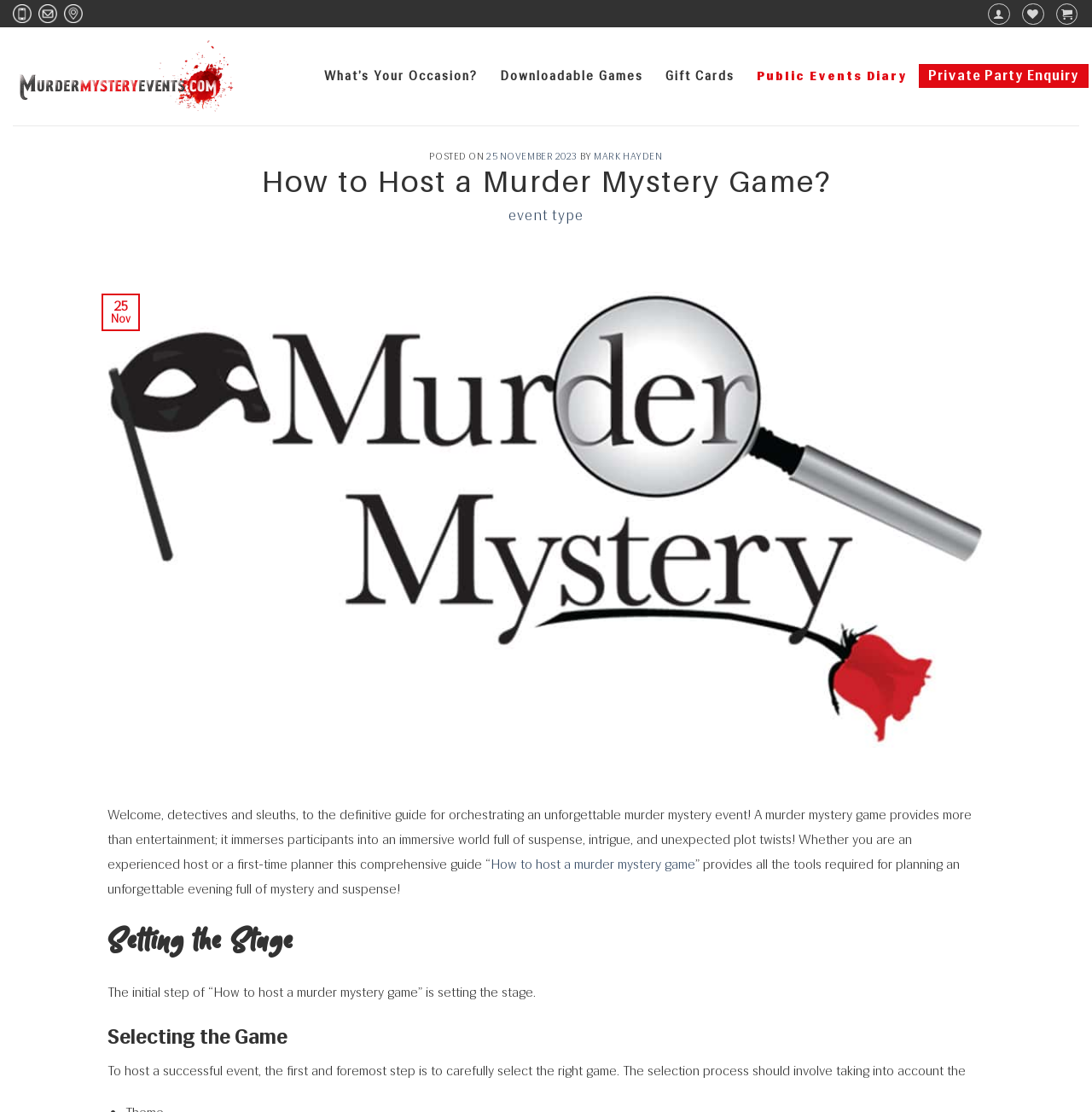Predict the bounding box for the UI component with the following description: "Request Transportation".

None